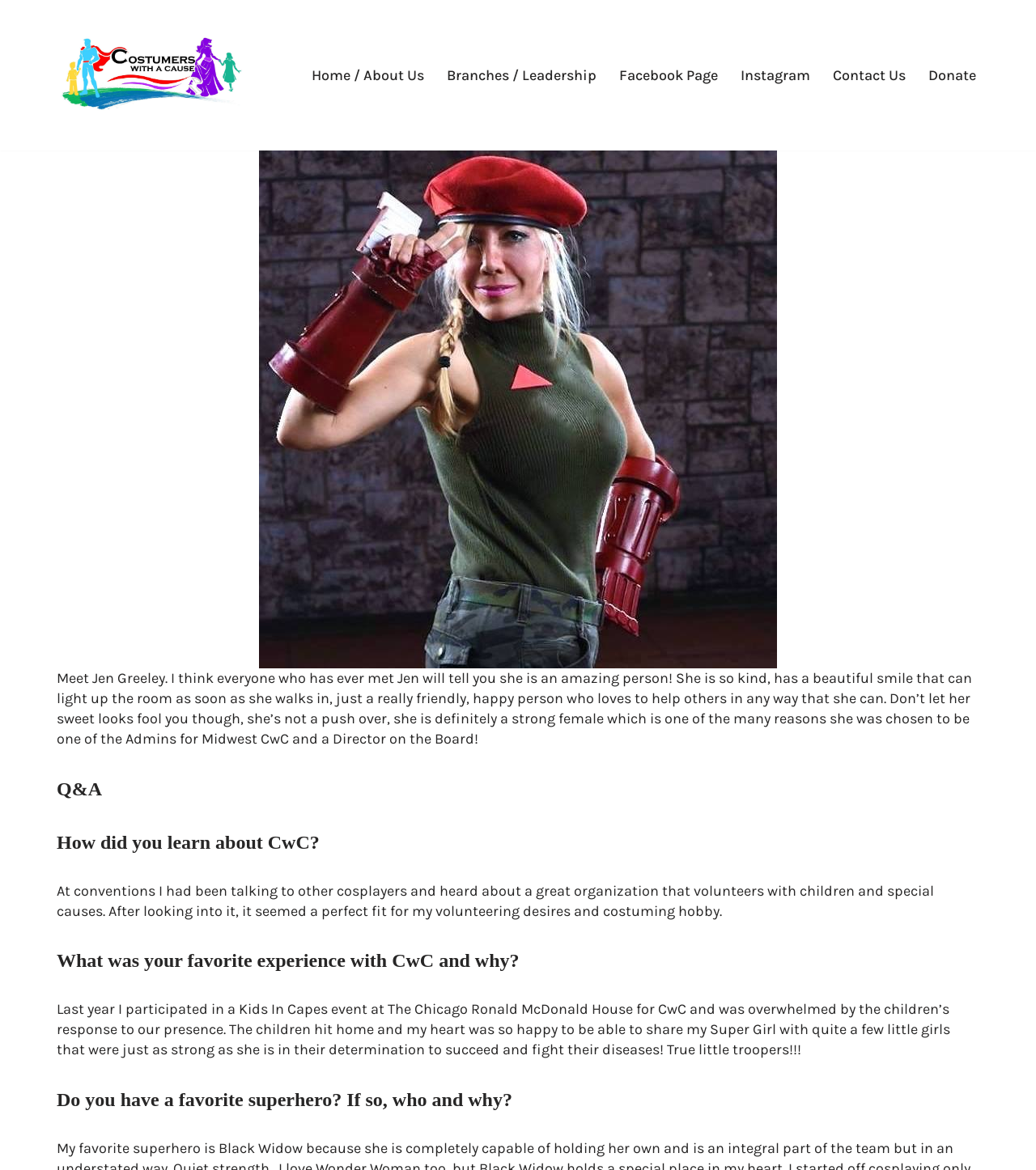Please predict the bounding box coordinates (top-left x, top-left y, bottom-right x, bottom-right y) for the UI element in the screenshot that fits the description: Home / About Us

[0.301, 0.054, 0.409, 0.075]